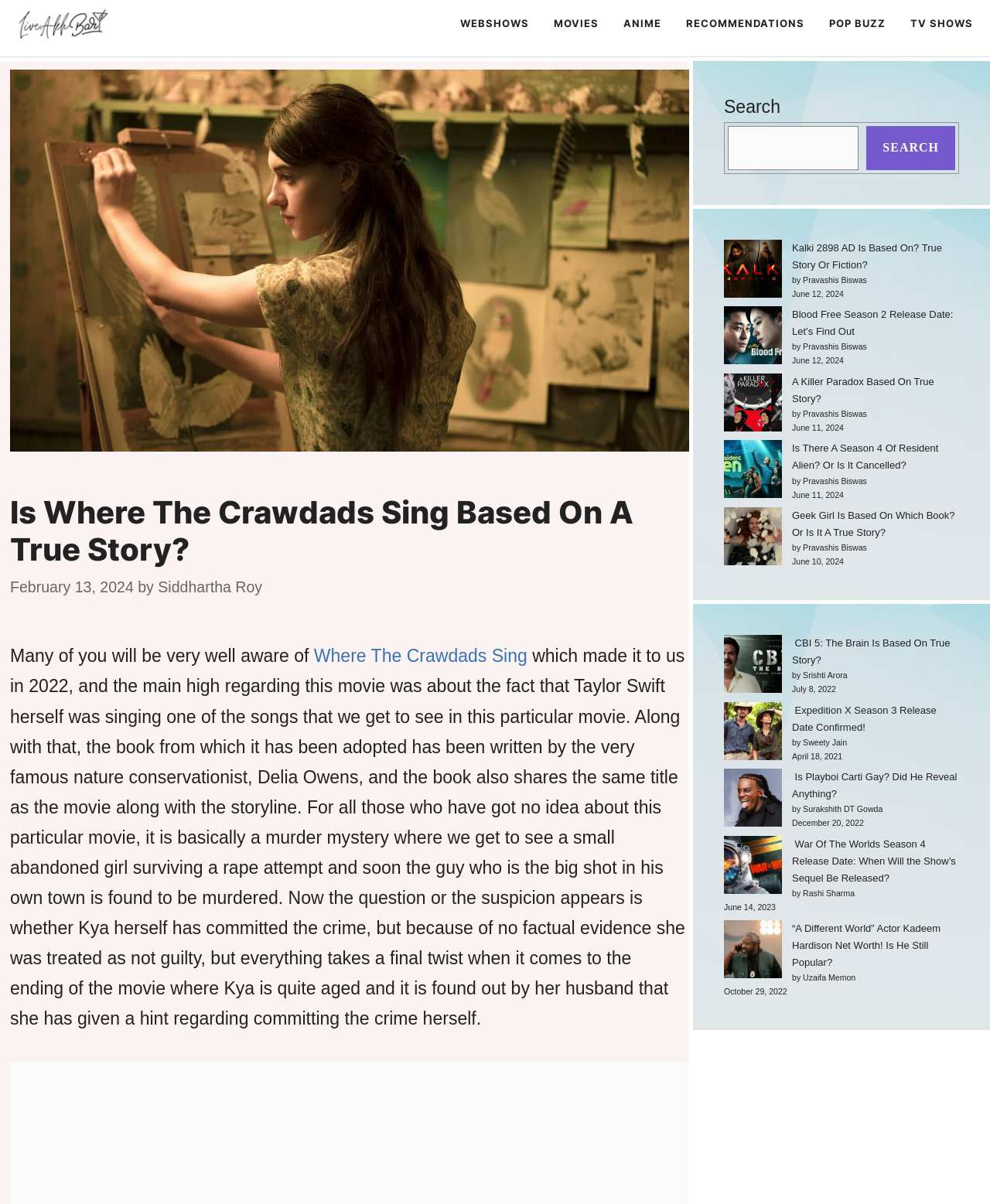Determine the bounding box coordinates of the region to click in order to accomplish the following instruction: "Share on Twitter". Provide the coordinates as four float numbers between 0 and 1, specifically [left, top, right, bottom].

None